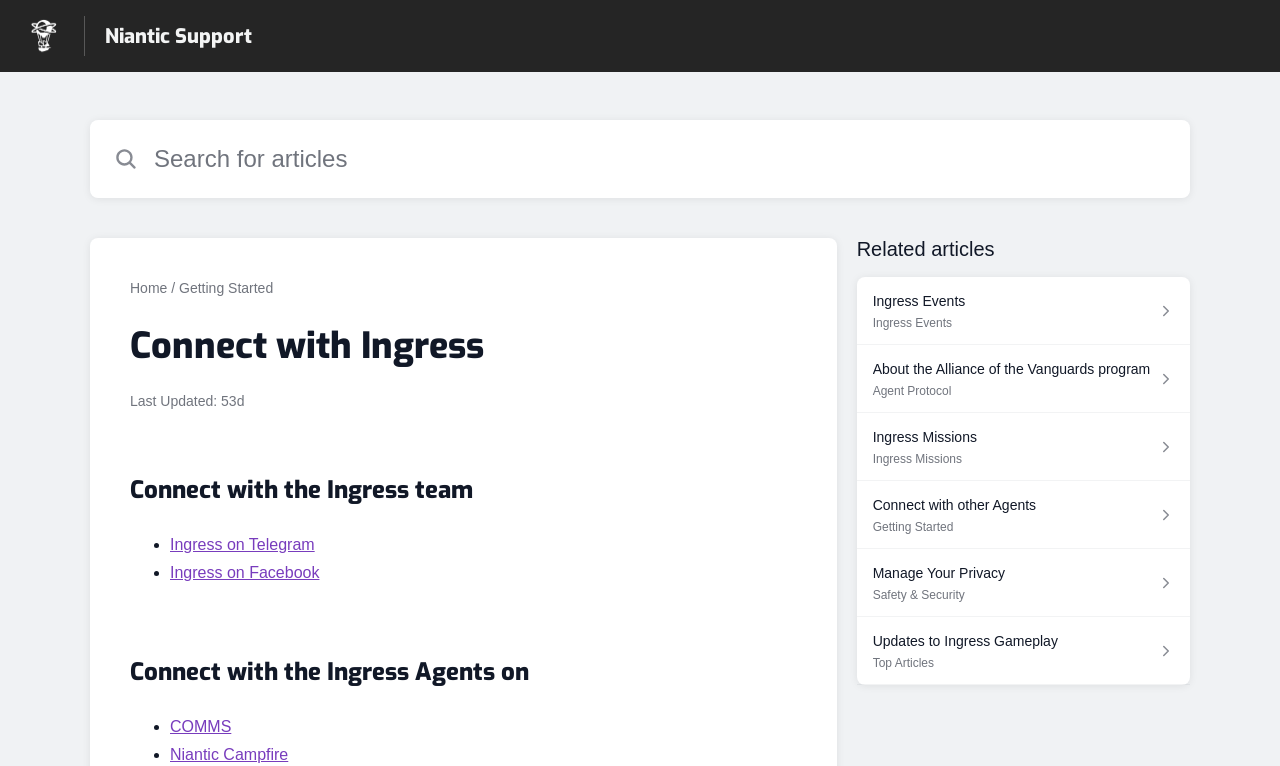Please specify the bounding box coordinates for the clickable region that will help you carry out the instruction: "Go to Niantic Support".

[0.082, 0.029, 0.196, 0.065]